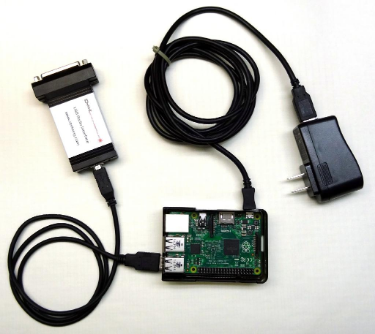Using details from the image, please answer the following question comprehensively:
What is the typical setup used for?

The arrangement of the Raspberry Pi board with the connected components illustrates a typical setup for running applications like Asterisk Allstar, which is often utilized in ham radio communications.